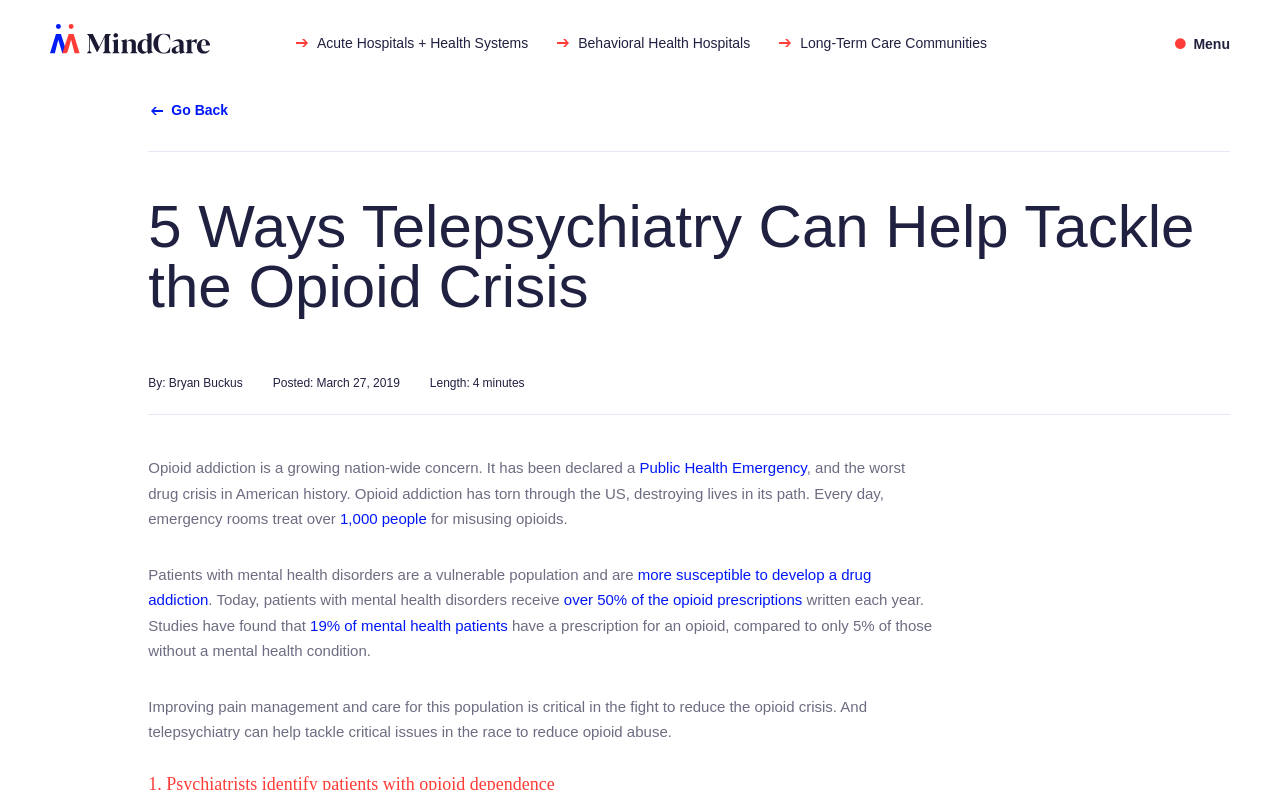Offer an in-depth caption of the entire webpage.

The webpage appears to be an article discussing the opioid crisis and how telepsychiatry can help address the issue. At the top of the page, there is a logo image and a link to the website's menu. Below the logo, there are three links to different types of healthcare facilities: Acute Hospitals + Health Systems, Behavioral Health Hospitals, and Long-Term Care Communities.

The main content of the article begins with a heading that reads "5 Ways Telepsychiatry Can Help Tackle the Opioid Crisis." Below the heading, there is a byline with the author's name, Bryan Buckus, and the date of publication, March 27, 2019. The article then provides a brief overview of the opioid crisis, stating that it has been declared a Public Health Emergency and is the worst drug crisis in American history.

The article goes on to discuss the impact of opioid addiction on the US, citing statistics such as over 1,000 people being treated in emergency rooms daily for misusing opioids. It also highlights the vulnerability of patients with mental health disorders to drug addiction and notes that they receive over 50% of opioid prescriptions written each year.

The article then shifts its focus to the role of telepsychiatry in addressing the opioid crisis, stating that improving pain management and care for mental health patients is critical in reducing opioid abuse. The rest of the article, which is not fully described in the accessibility tree, likely explores the five ways in which telepsychiatry can help tackle the opioid crisis.